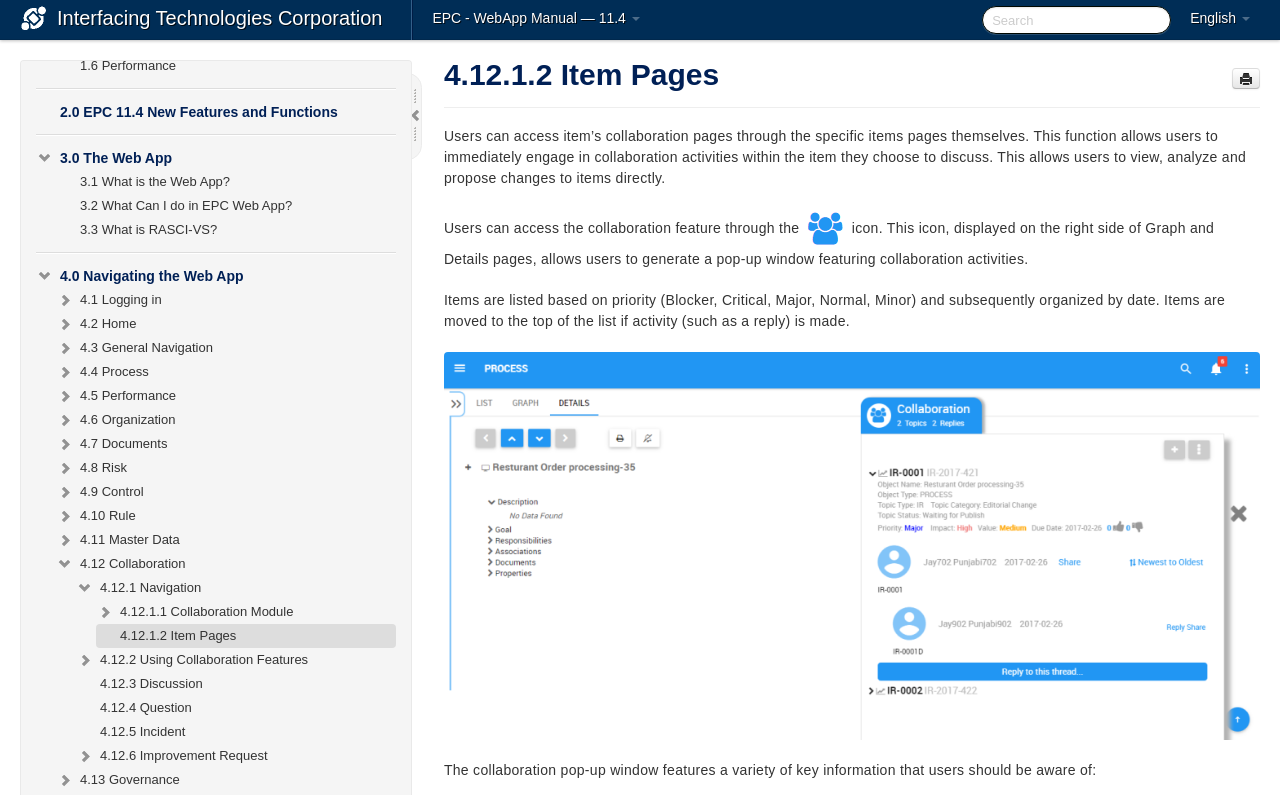Locate the coordinates of the bounding box for the clickable region that fulfills this instruction: "Click the 'English' link".

[0.922, 0.0, 0.984, 0.049]